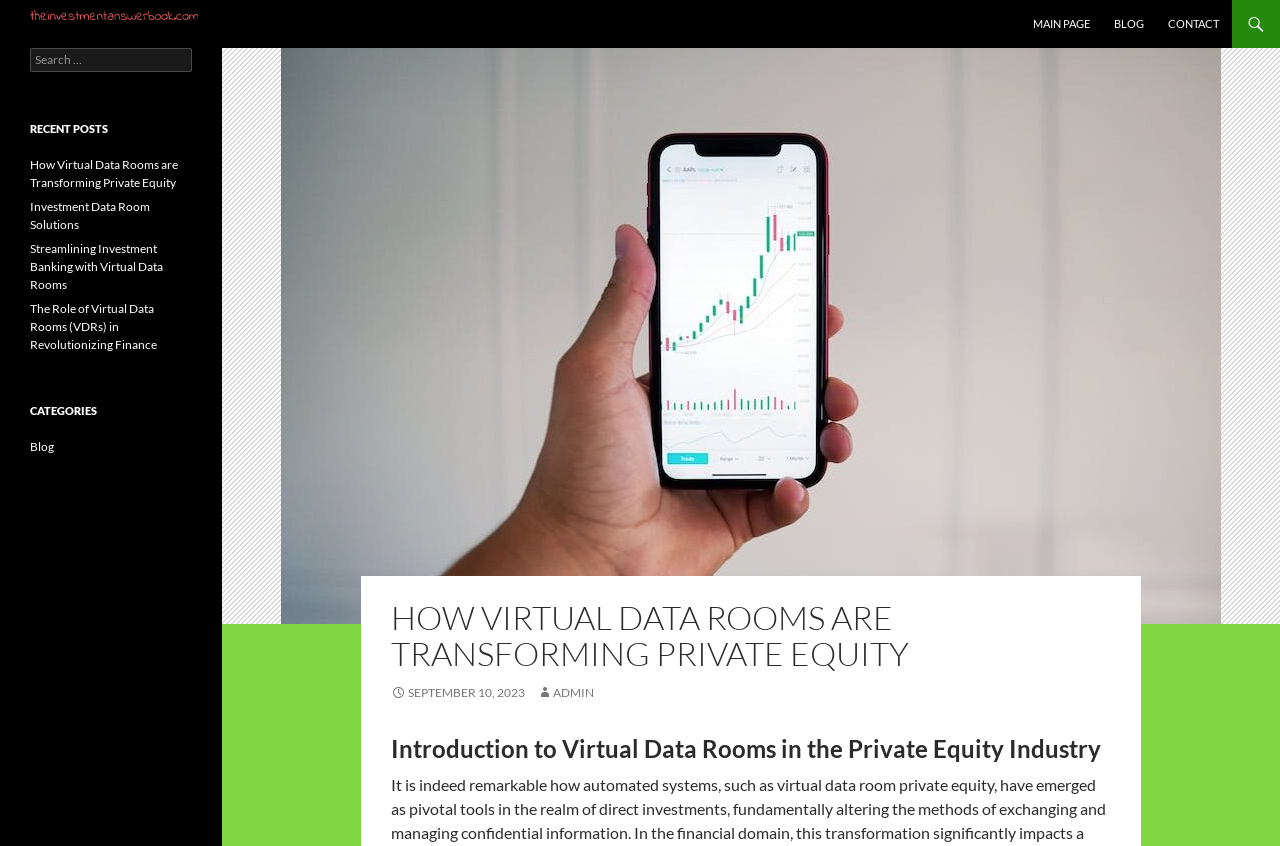Identify the bounding box coordinates of the area you need to click to perform the following instruction: "View recent posts".

[0.023, 0.184, 0.15, 0.418]